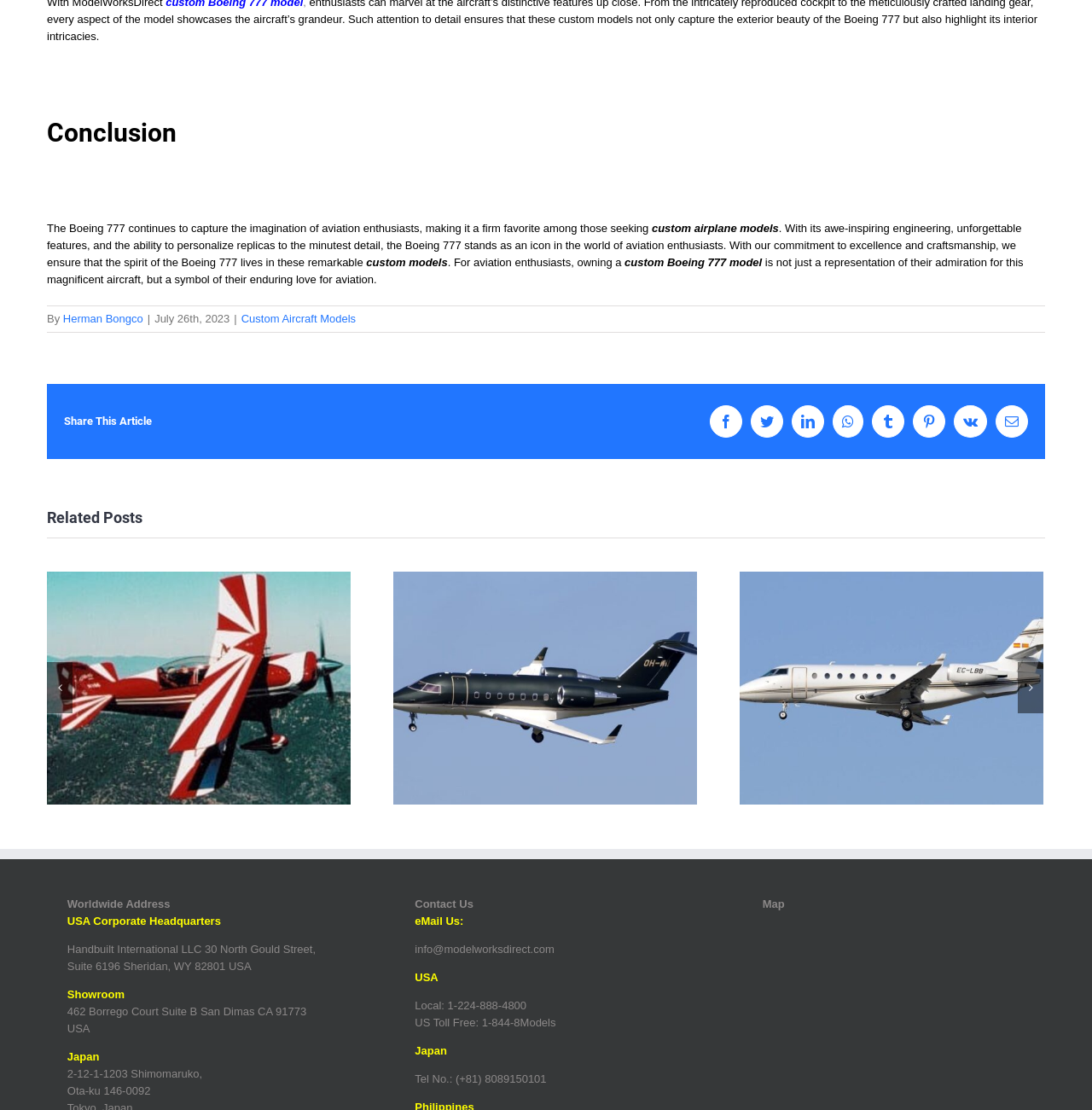Using the provided element description: "Whatsapp", identify the bounding box coordinates. The coordinates should be four floats between 0 and 1 in the order [left, top, right, bottom].

[0.762, 0.365, 0.791, 0.394]